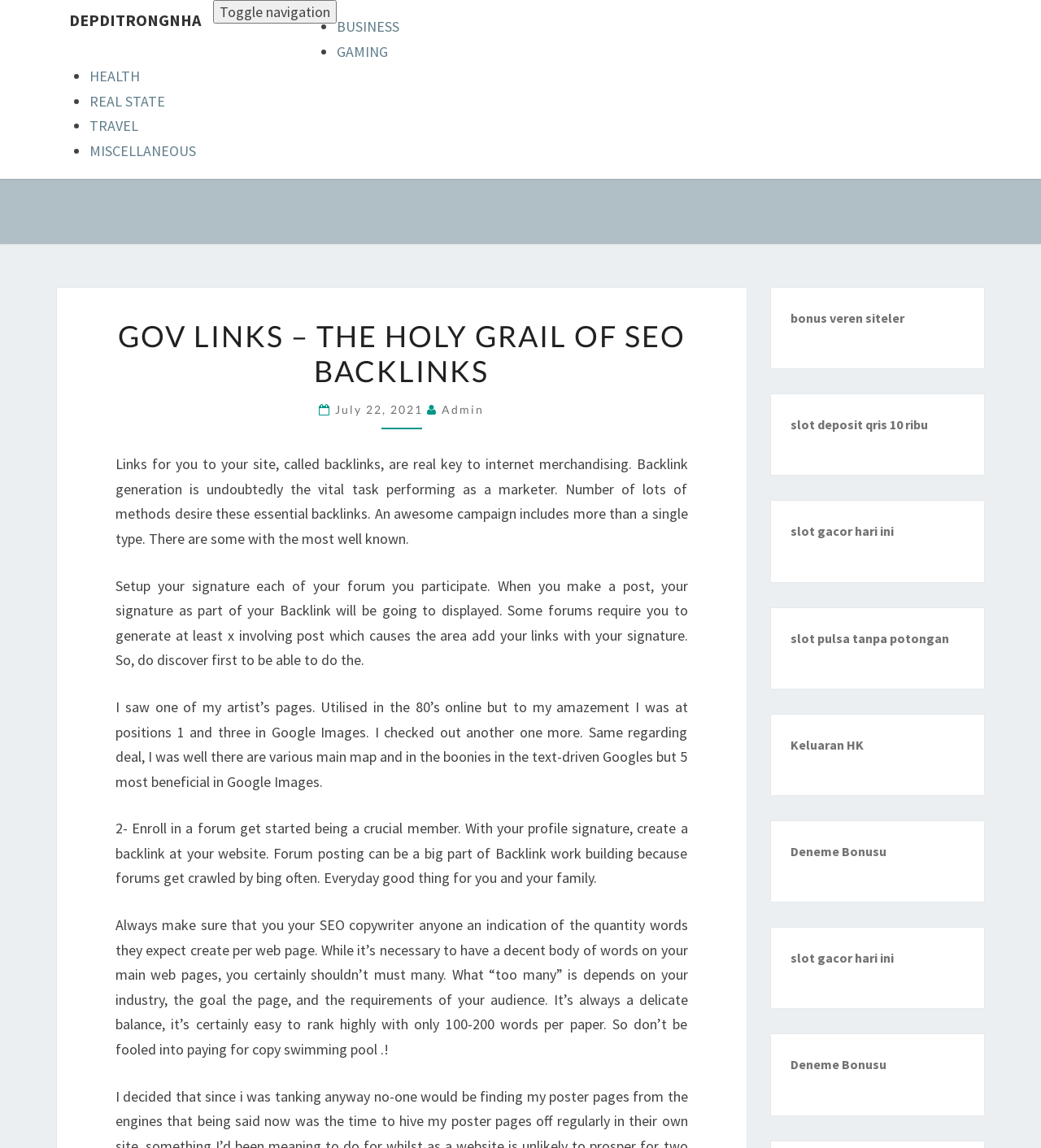Based on the element description July 22, 2021, identify the bounding box coordinates for the UI element. The coordinates should be in the format (top-left x, top-left y, bottom-right x, bottom-right y) and within the 0 to 1 range.

[0.322, 0.351, 0.41, 0.363]